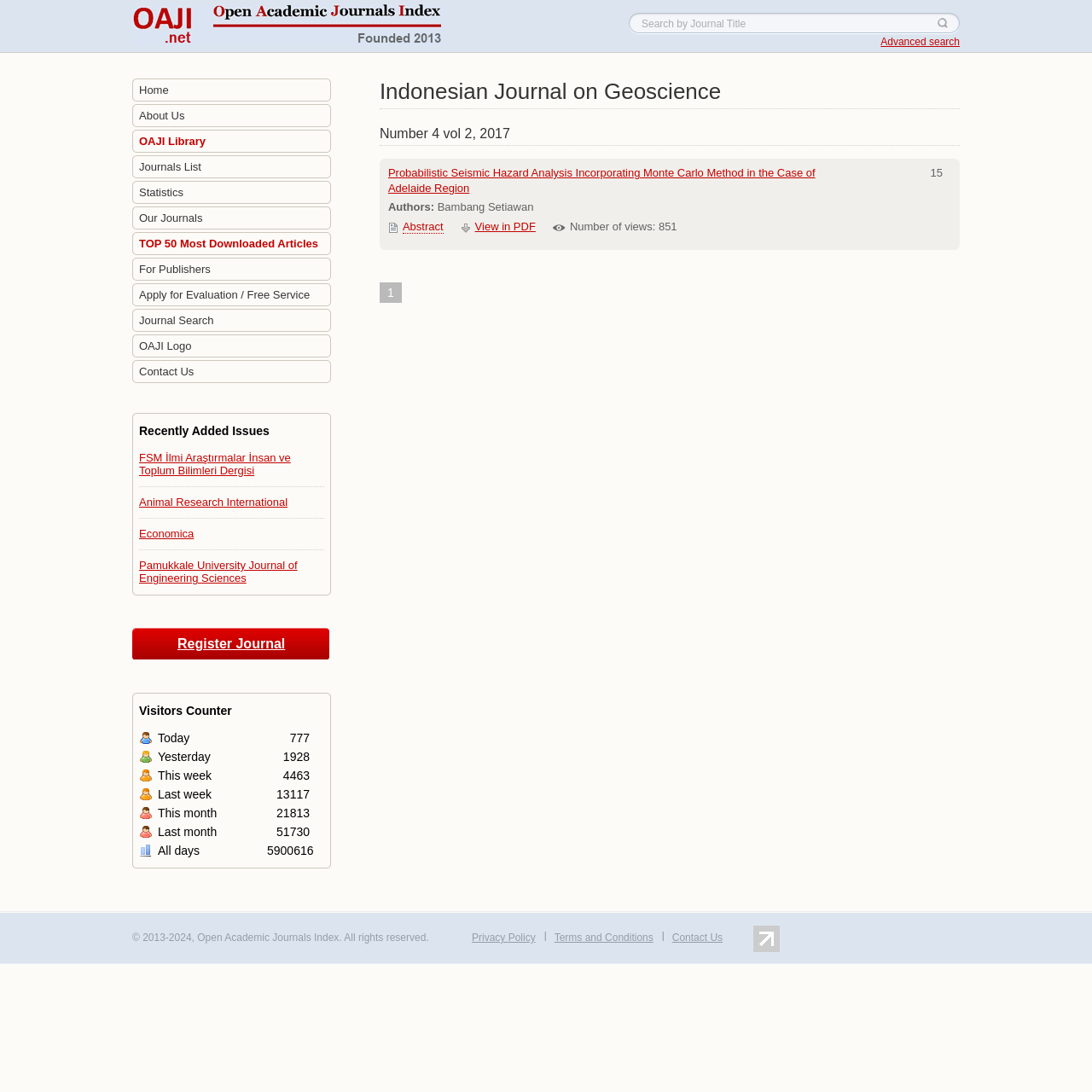Using the elements shown in the image, answer the question comprehensively: What is the total number of visitors to the website?

The total number of visitors to the website can be found in the text element on the webpage, which is '5900616'.